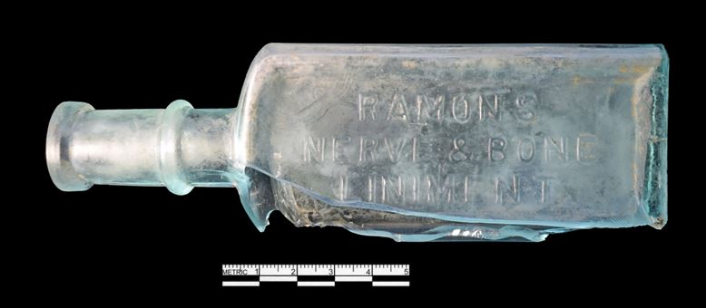Detail every visible element in the image extensively.

The image showcases a historical glass bottle, identified as "Ramon's Nerve & Bone Liniment." This artifact, recovered from an archaeological site, is emblematic of the patent medicines that were popular in the late 19th and early 20th centuries. The bottle's design features embossed lettering that clearly displays its name, reflecting the marketing style of the time.

Alongside the bottle, a scale is included in the image, aiding in understanding the size of this artifact. The liniment, as implied by its name, likely served as a remedy for pain, and such products frequently contained dubious ingredients. Collectively, these bottles highlight the complex narrative of health and medicine during an era marked by both innovation and caution regarding safety standards. This specific bottle serves as a reminder of the historical context in which it was used.